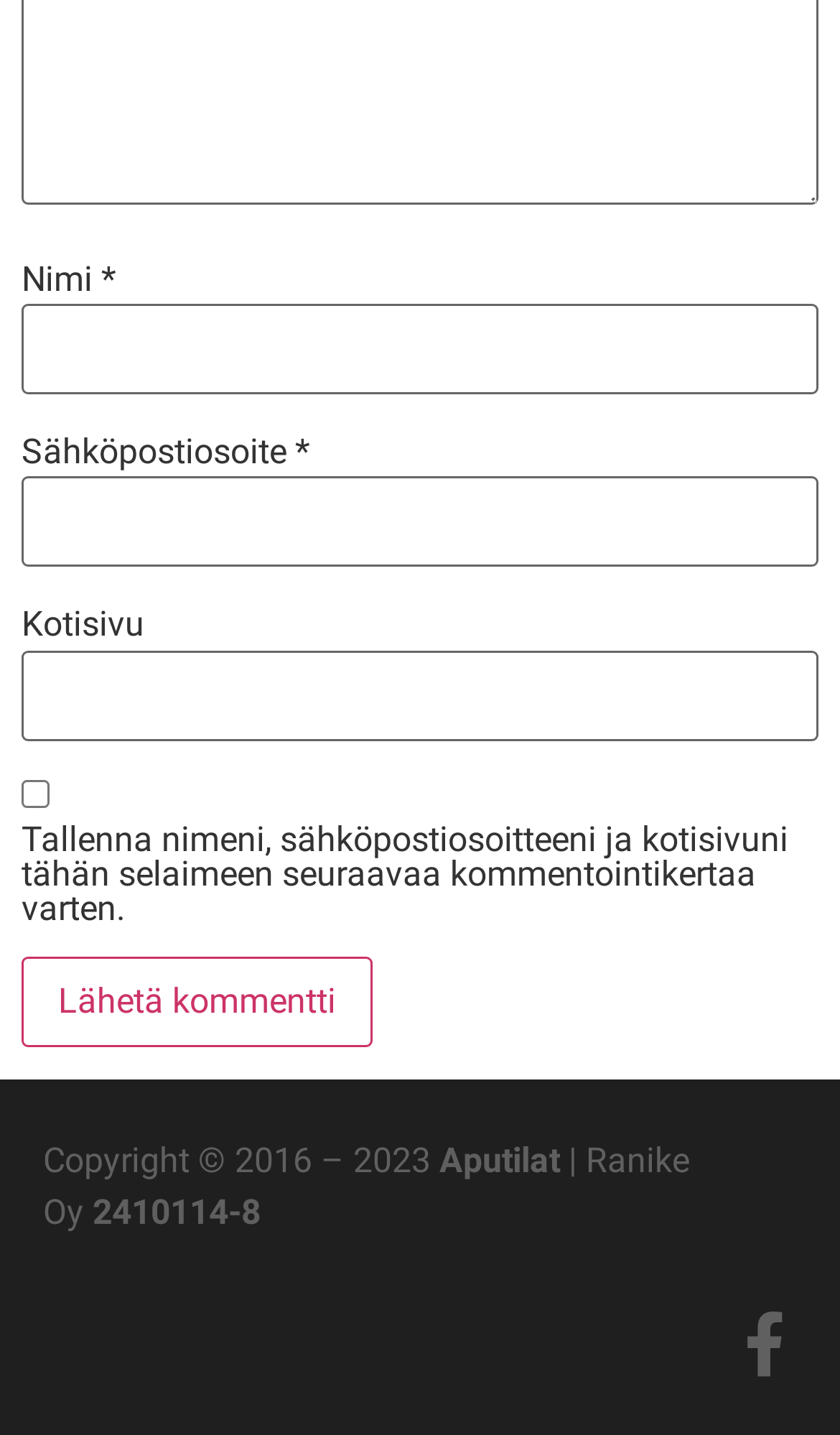Please locate the UI element described by "name="submit" value="Lähetä kommentti"" and provide its bounding box coordinates.

[0.026, 0.667, 0.444, 0.73]